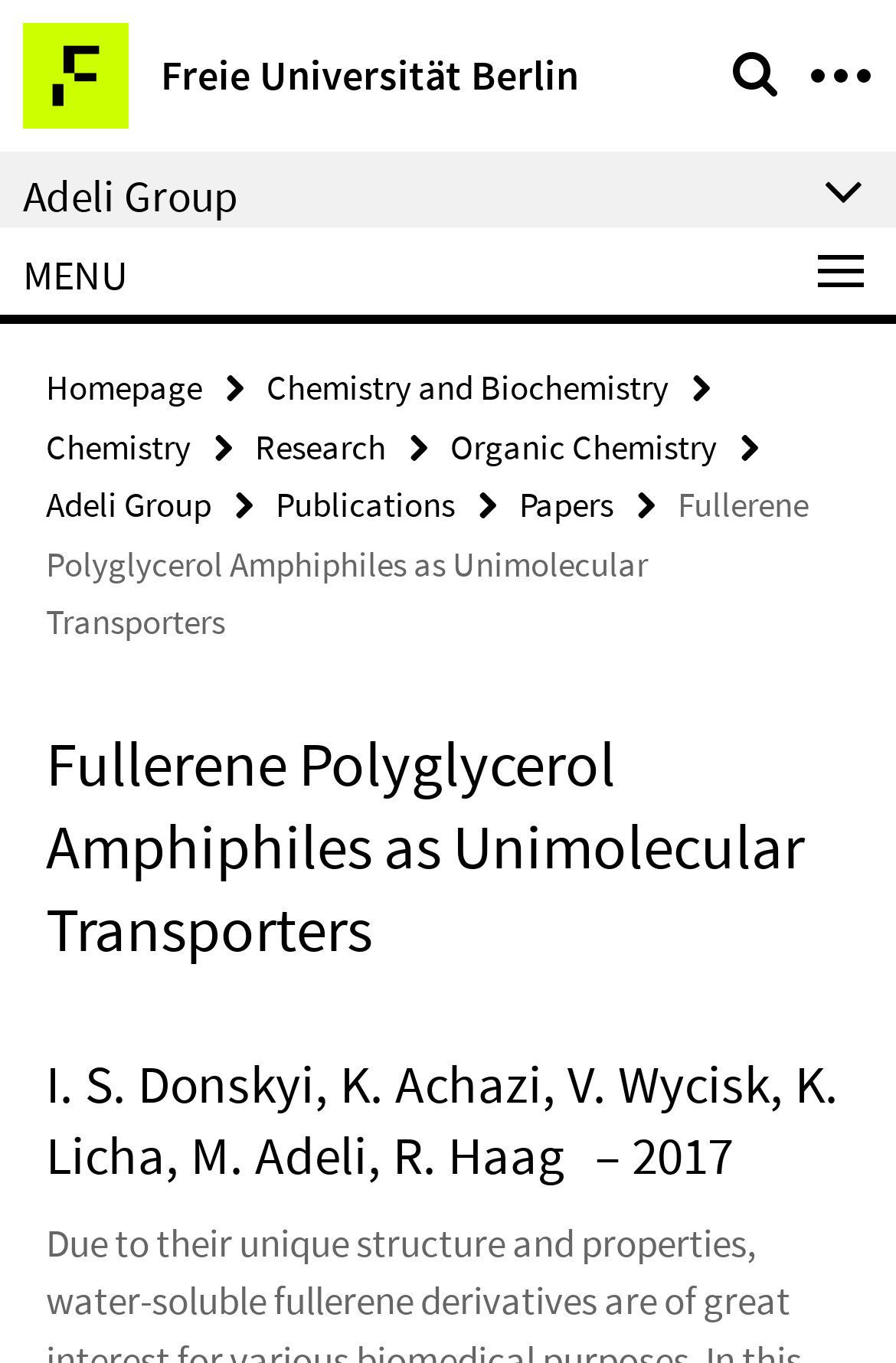Please specify the coordinates of the bounding box for the element that should be clicked to carry out this instruction: "learn about Fullerene Polyglycerol Amphiphiles as Unimolecular Transporters". The coordinates must be four float numbers between 0 and 1, formatted as [left, top, right, bottom].

[0.051, 0.528, 0.949, 0.71]